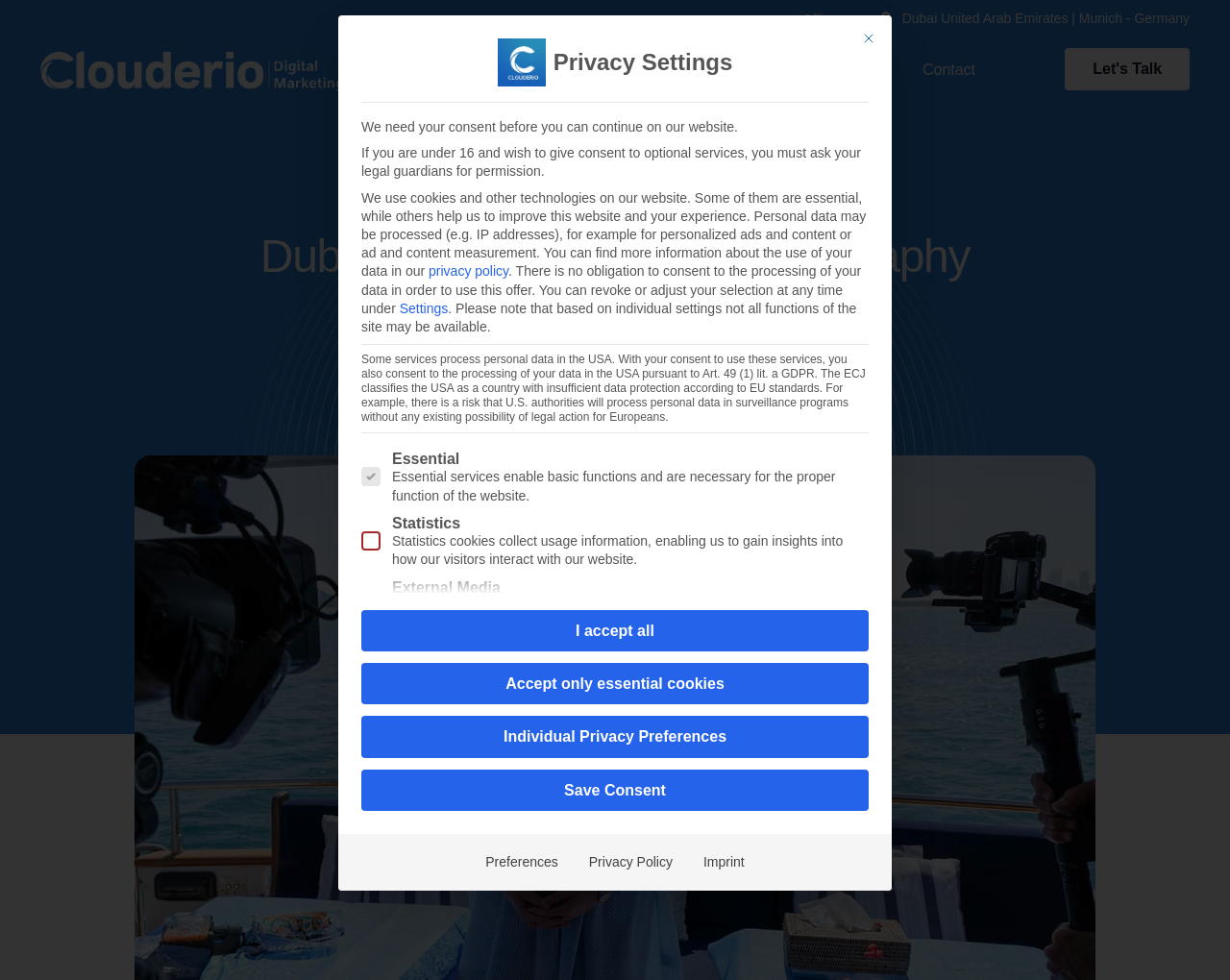Give a short answer to this question using one word or a phrase:
What is the name of the digital marketing agency?

The German Digital Marketing Agency